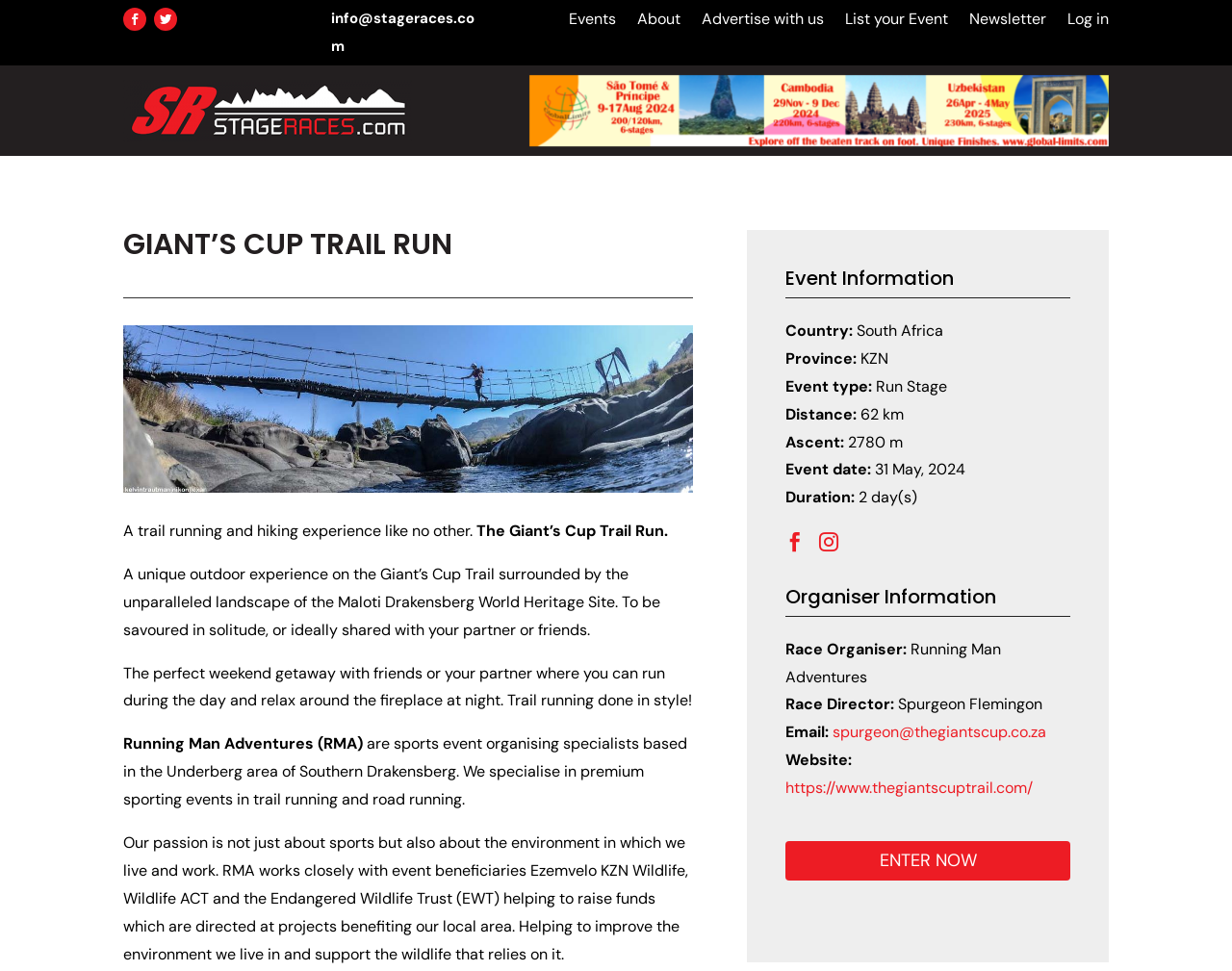Provide the bounding box coordinates of the HTML element this sentence describes: "". The bounding box coordinates consist of four float numbers between 0 and 1, i.e., [left, top, right, bottom].

[0.638, 0.55, 0.653, 0.572]